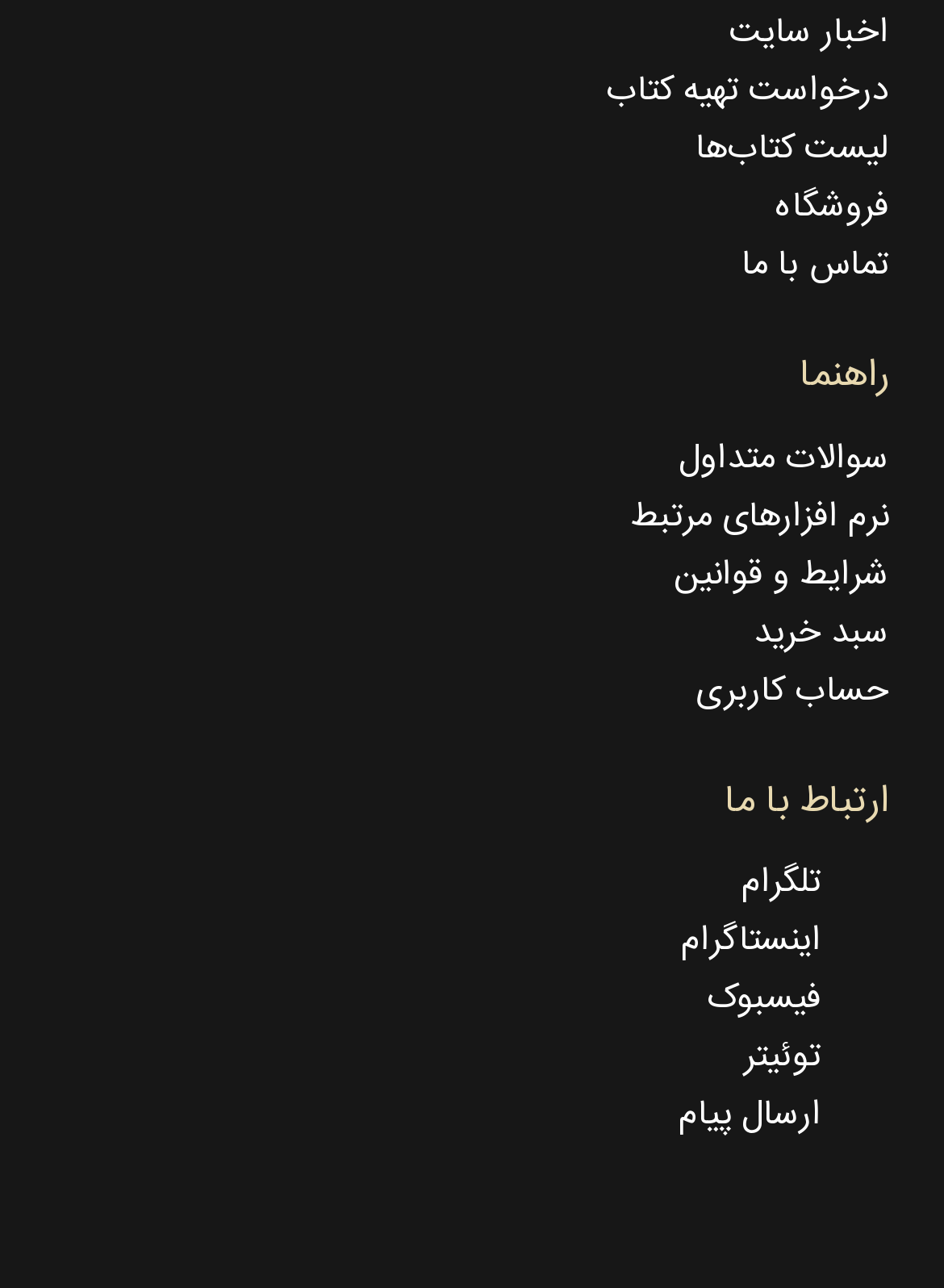Determine the bounding box coordinates of the region I should click to achieve the following instruction: "view book list". Ensure the bounding box coordinates are four float numbers between 0 and 1, i.e., [left, top, right, bottom].

[0.737, 0.094, 0.942, 0.139]